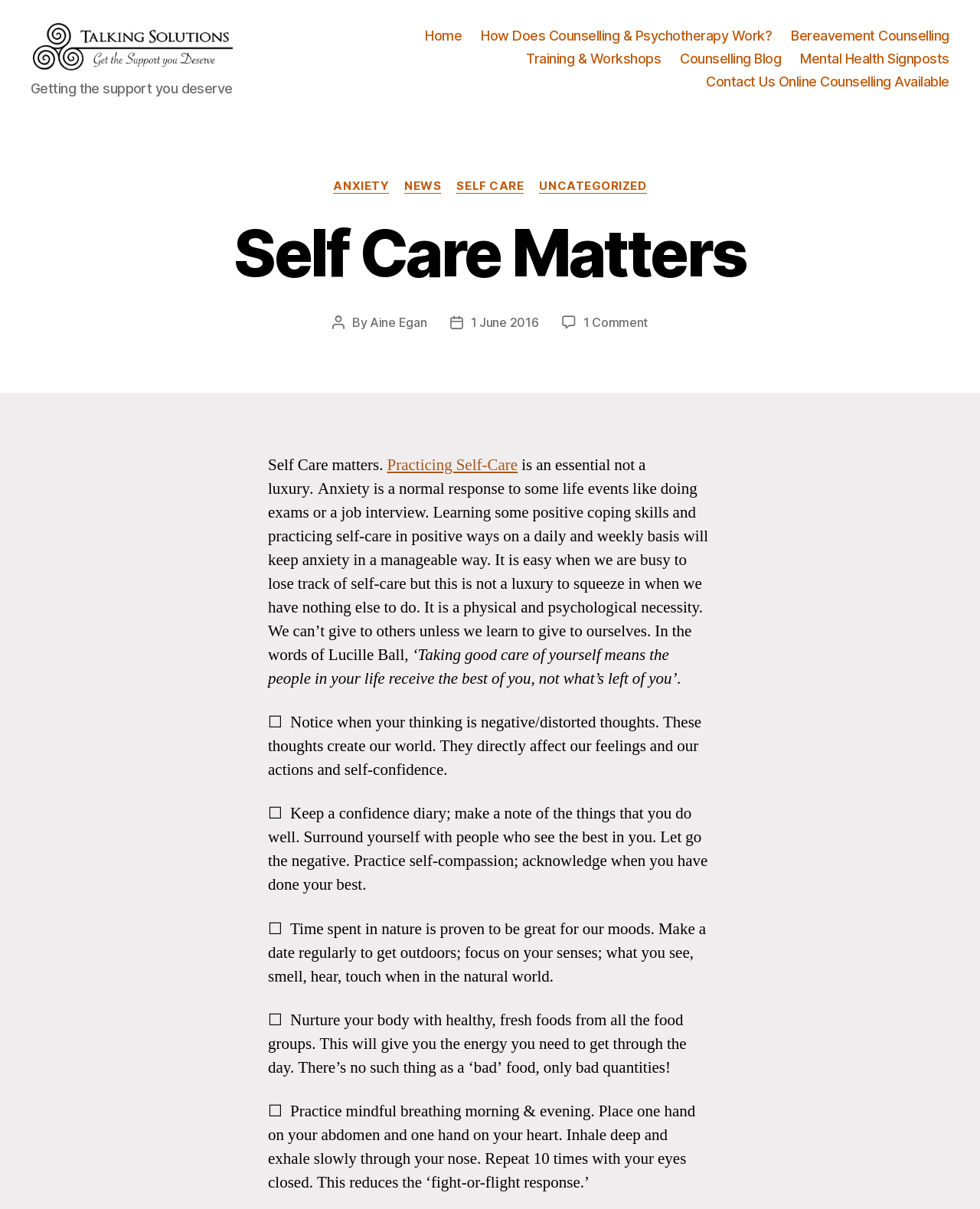Find the bounding box coordinates for the UI element whose description is: "Training & Workshops". The coordinates should be four float numbers between 0 and 1, in the format [left, top, right, bottom].

[0.537, 0.047, 0.675, 0.061]